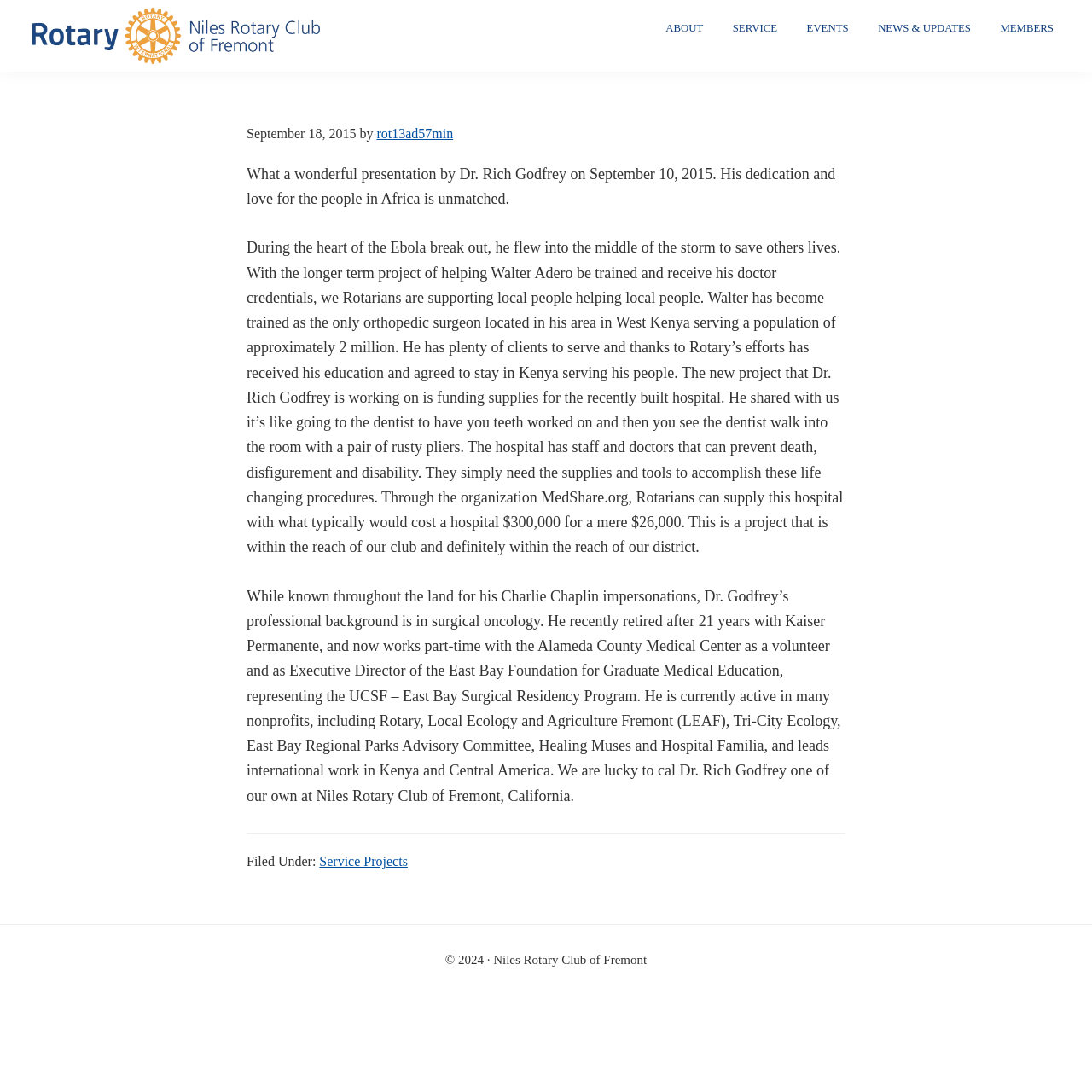Identify the bounding box coordinates for the element you need to click to achieve the following task: "go to recipes". Provide the bounding box coordinates as four float numbers between 0 and 1, in the form [left, top, right, bottom].

None